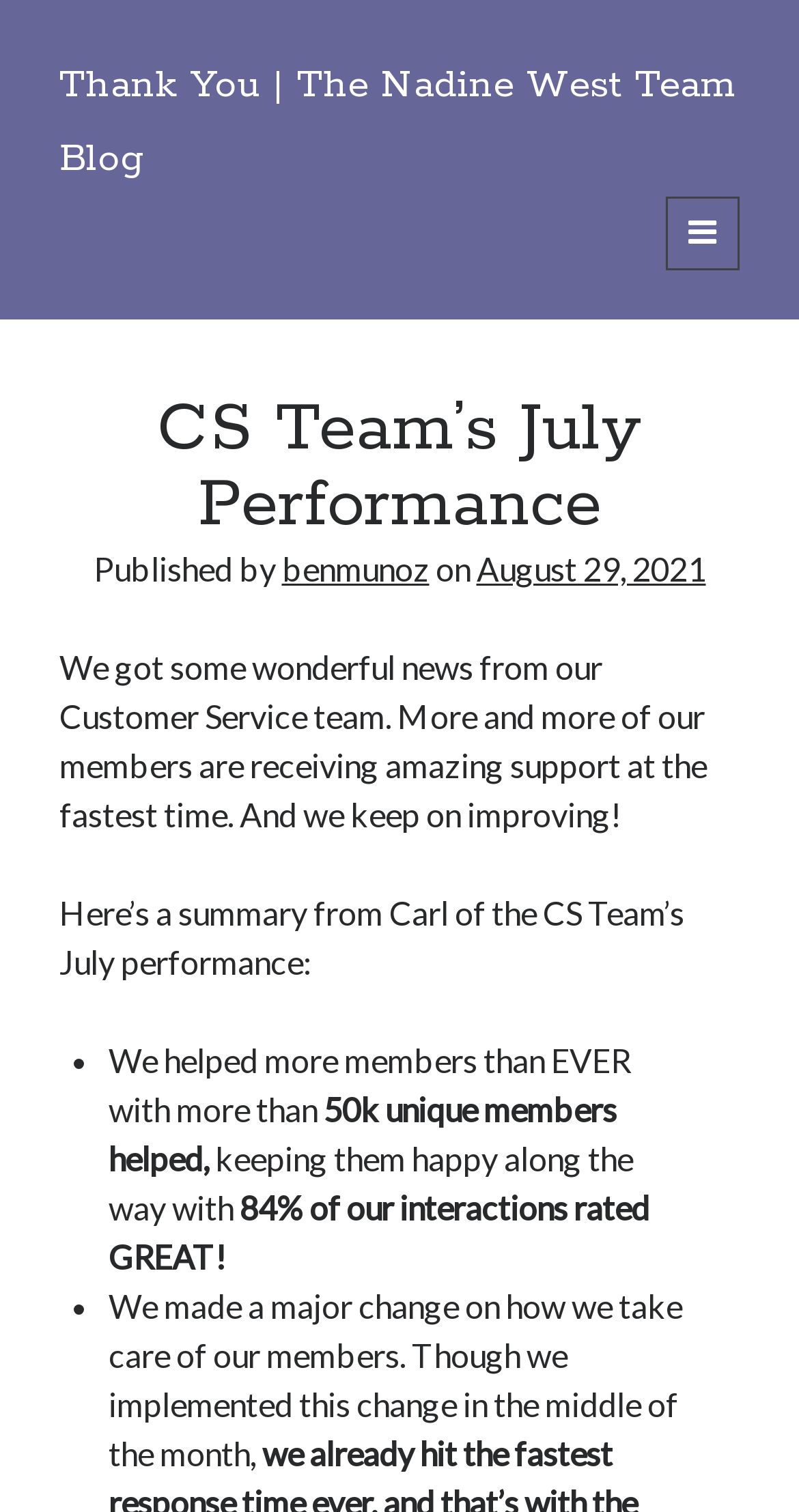Using the webpage screenshot and the element description Welcome to Nadine West, determine the bounding box coordinates. Specify the coordinates in the format (top-left x, top-left y, bottom-right x, bottom-right y) with values ranging from 0 to 1.

[0.074, 0.294, 0.528, 0.326]